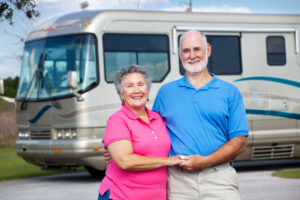Detail every significant feature and component of the image.

The image depicts a cheerful couple standing together outdoors, smiling as they pose for a photo. The woman, dressed in a bright pink top, stands on the left, while the man, wearing a blue polo shirt, is on the right. Behind them is a large, stylish RV, suggesting a lifestyle centered around travel and adventure. The background features a clear blue sky and hints of greenery, indicating a pleasant day. The couple’s warm expressions convey a sense of love and companionship, likely celebrating their journey or shared experiences in their RV.